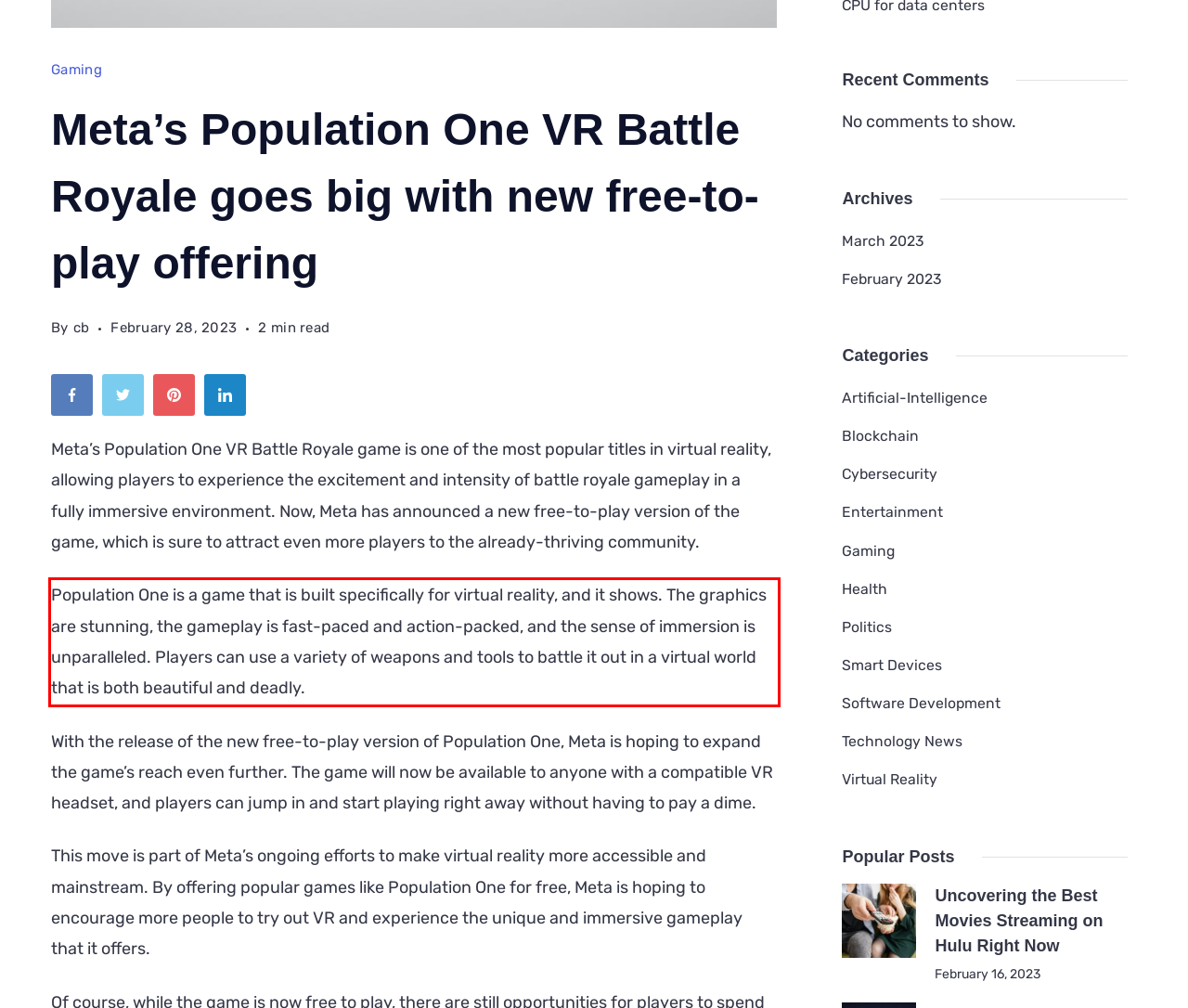Within the provided webpage screenshot, find the red rectangle bounding box and perform OCR to obtain the text content.

Population One is a game that is built specifically for virtual reality, and it shows. The graphics are stunning, the gameplay is fast-paced and action-packed, and the sense of immersion is unparalleled. Players can use a variety of weapons and tools to battle it out in a virtual world that is both beautiful and deadly.